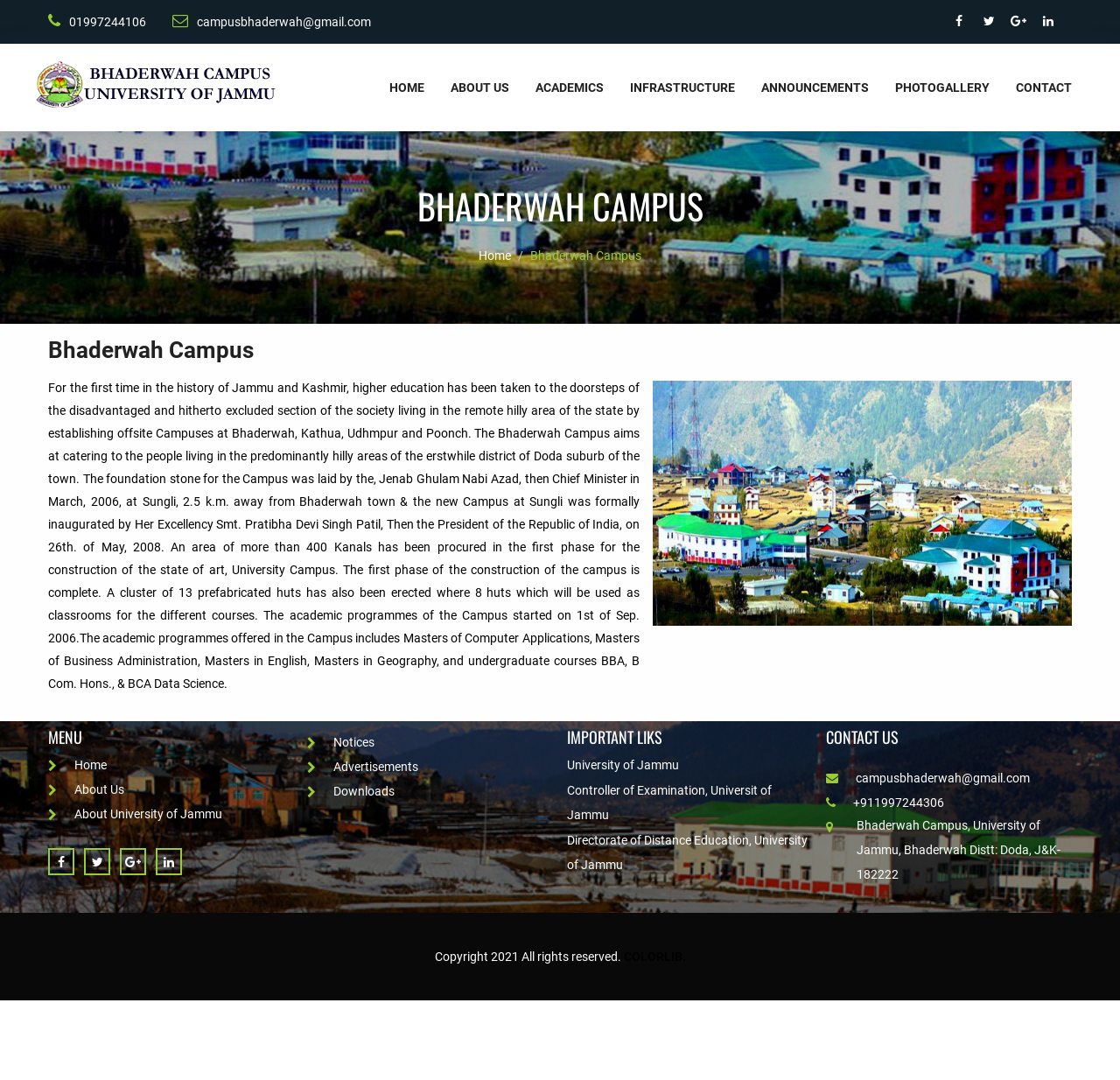Determine the bounding box coordinates for the UI element matching this description: "About University of Jammu".

[0.043, 0.747, 0.198, 0.76]